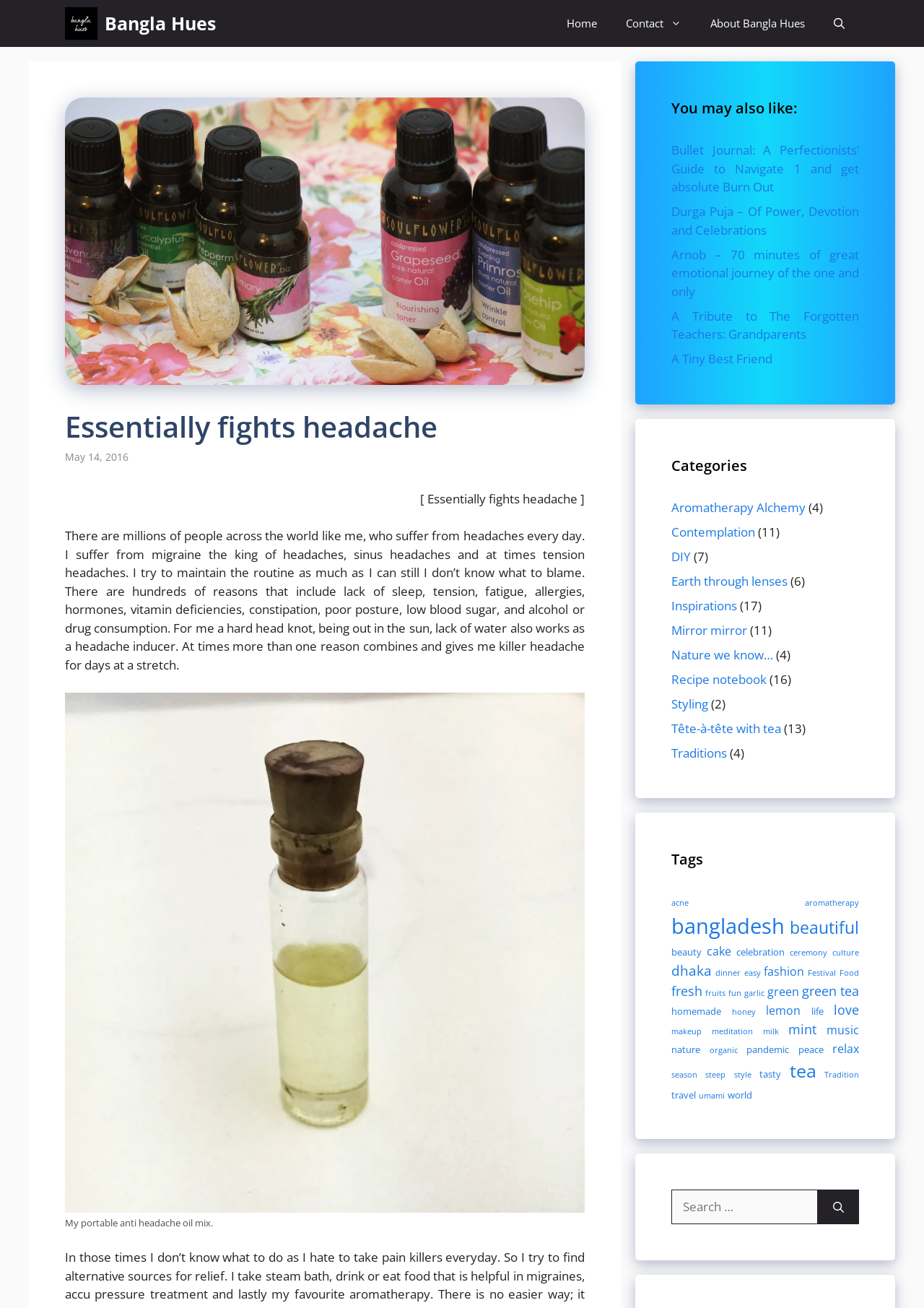Refer to the image and provide an in-depth answer to the question: 
What is the topic of the main article?

I inferred the answer by reading the heading 'Essentially fights headache' and the subsequent text, which discusses the author's experience with headaches.